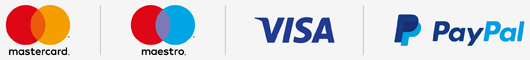Paint a vivid picture of the image with your description.

The image showcases a series of payment method logos, including Mastercard, Maestro, Visa, and PayPal. These icons represent various options for customers to make secure online transactions. Each logo is positioned prominently against a light background, enhancing their visibility and ensuring clarity for users. These payment options reflect the website's commitment to providing a seamless and convenient shopping experience for customers looking to purchase products such as paving slabs and landscaping materials.